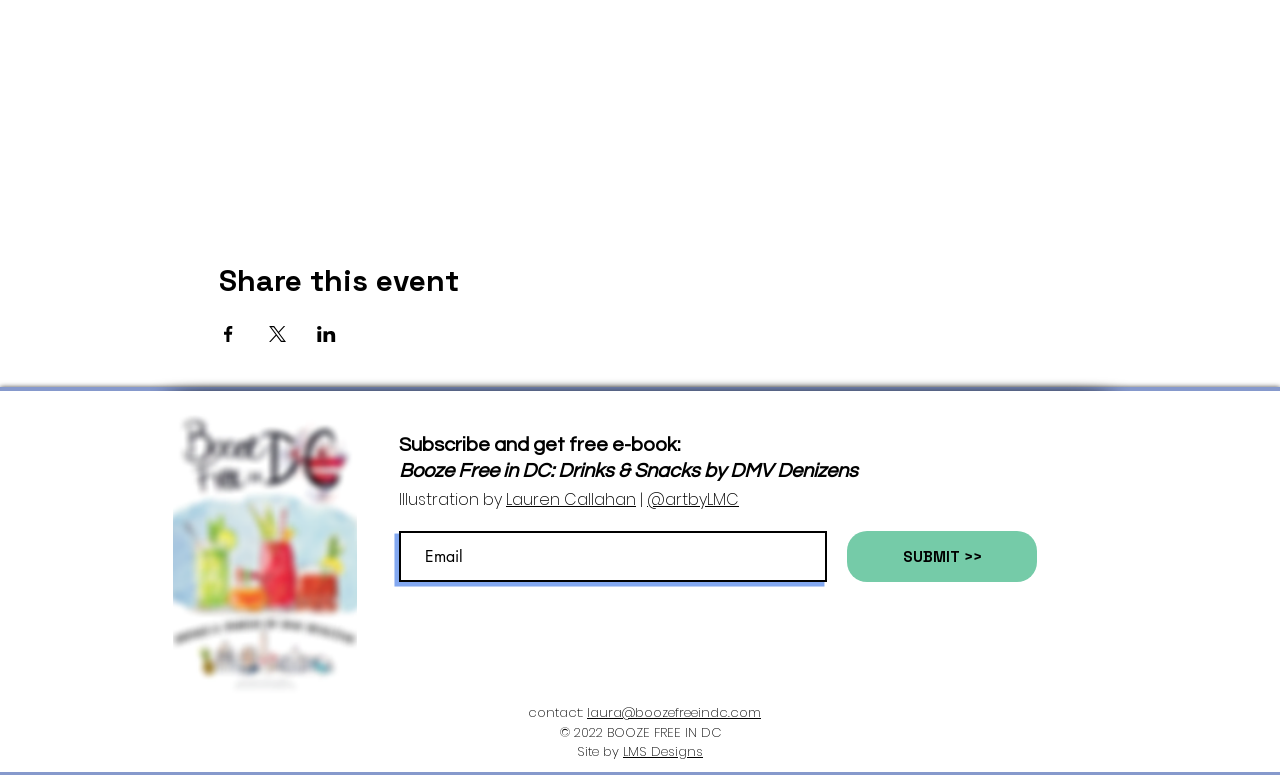Calculate the bounding box coordinates for the UI element based on the following description: "aria-label="Email" name="email" placeholder="Email"". Ensure the coordinates are four float numbers between 0 and 1, i.e., [left, top, right, bottom].

[0.312, 0.686, 0.646, 0.751]